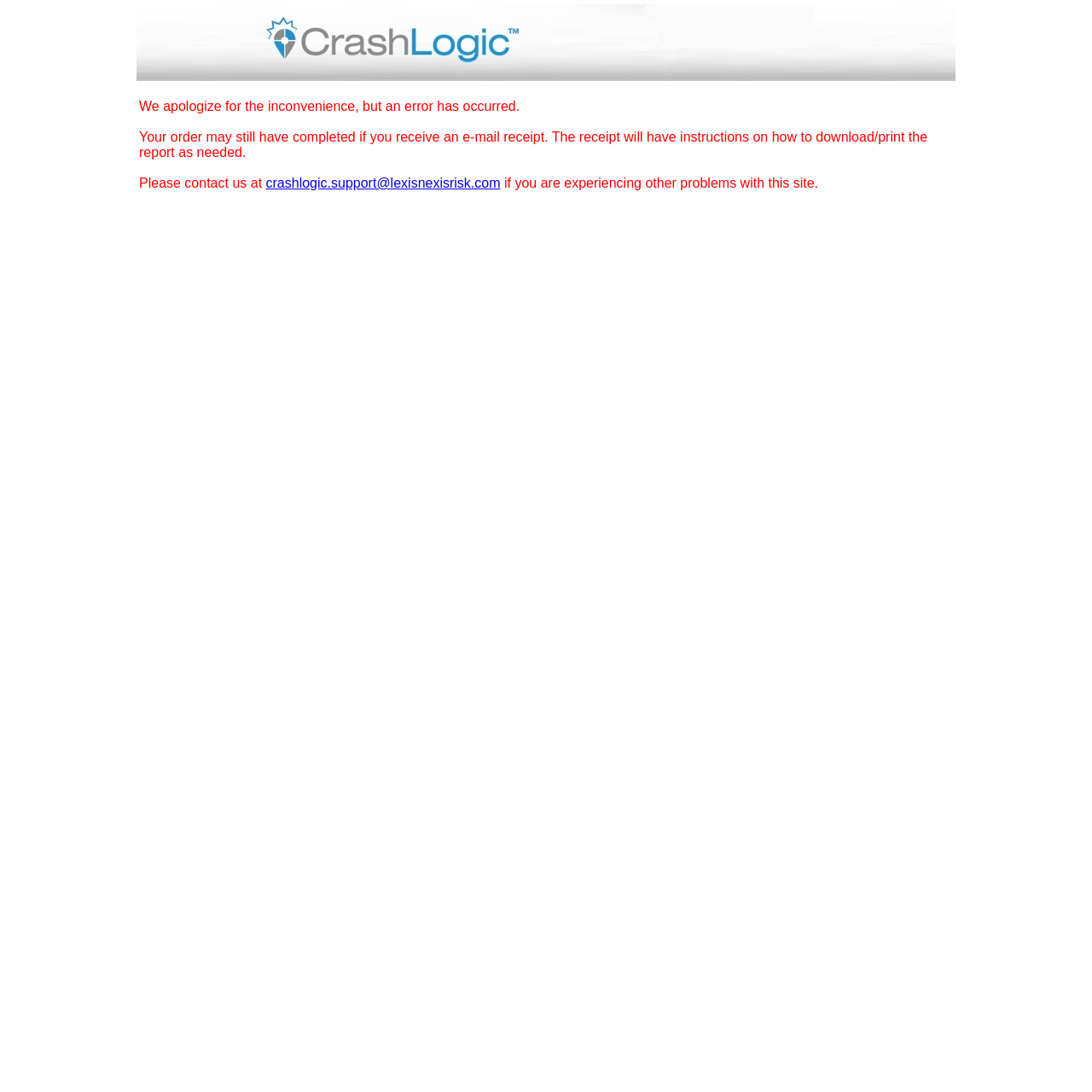What is the purpose of the email receipt?
Please interpret the details in the image and answer the question thoroughly.

The email receipt is supposed to contain instructions on how to download or print the report, in case the order has completed despite the error.